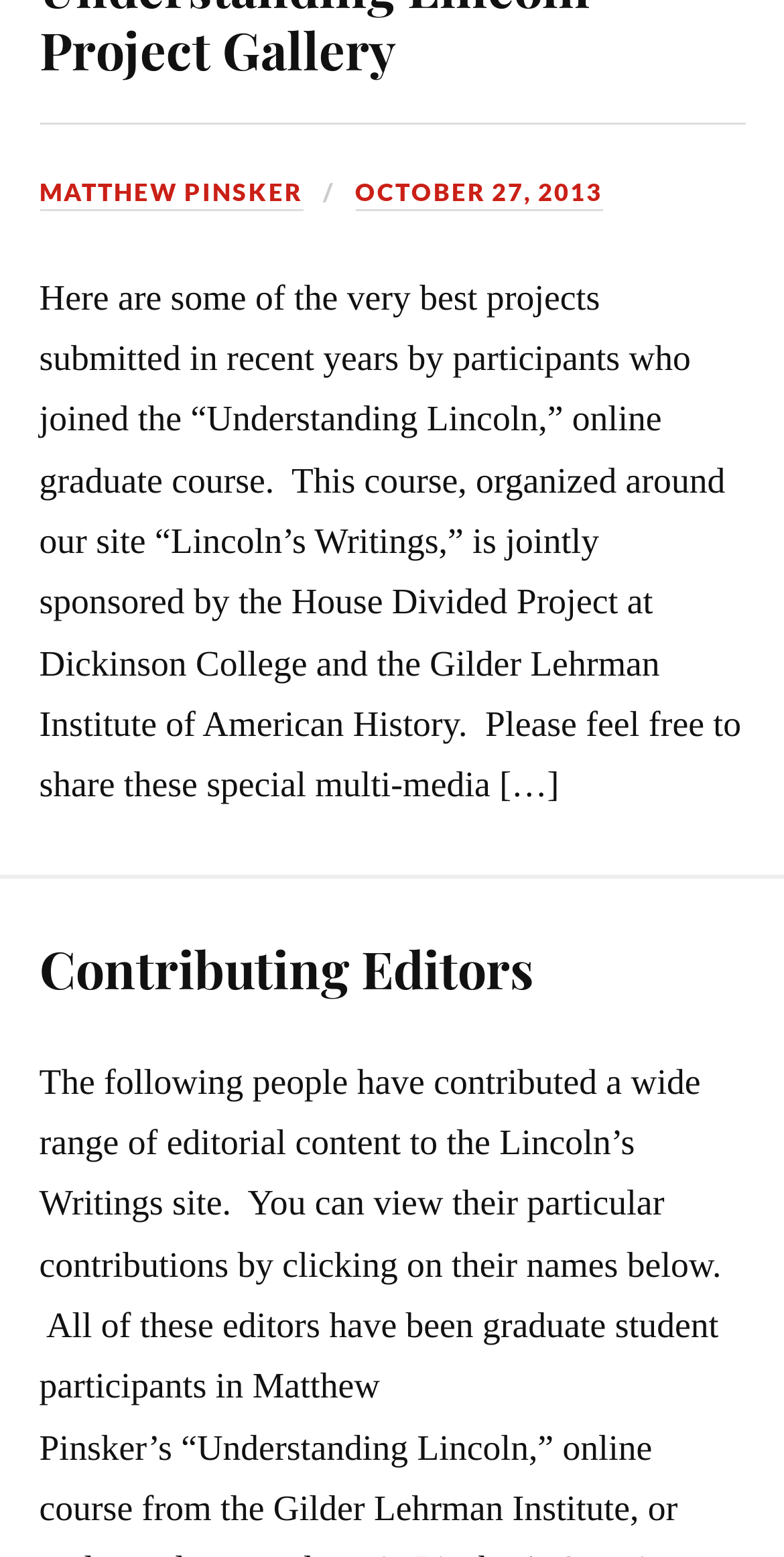Provide the bounding box for the UI element matching this description: "October 27, 2013".

[0.453, 0.114, 0.768, 0.136]